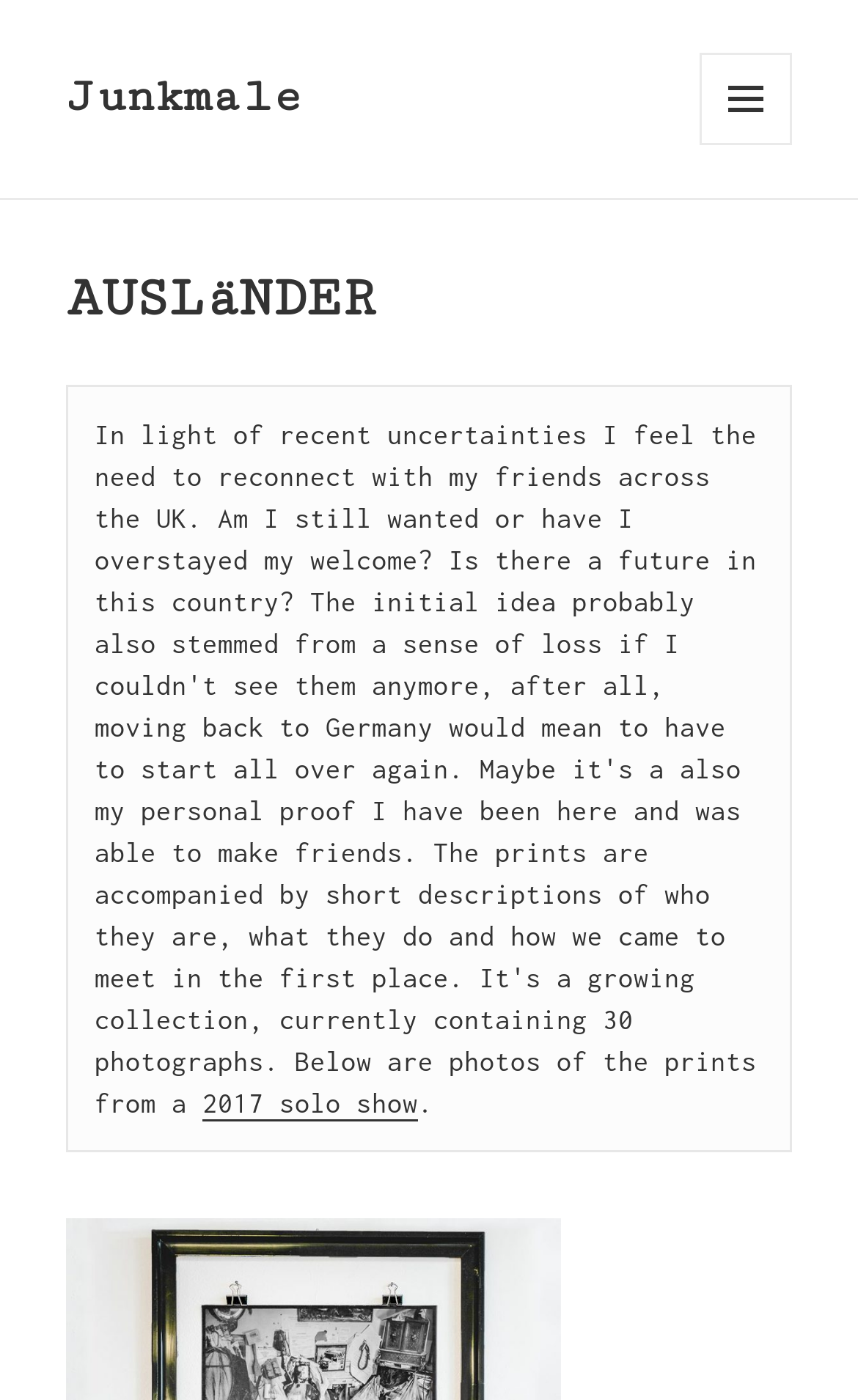Identify the bounding box coordinates of the HTML element based on this description: "2017 solo show".

[0.236, 0.777, 0.487, 0.801]